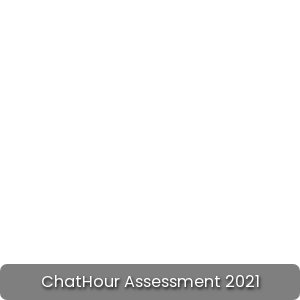What year is the assessment focused on?
Please answer the question as detailed as possible.

The title banner reads 'ChatHour Assessment 2021', which clearly indicates that the assessment is focused on the year 2021.